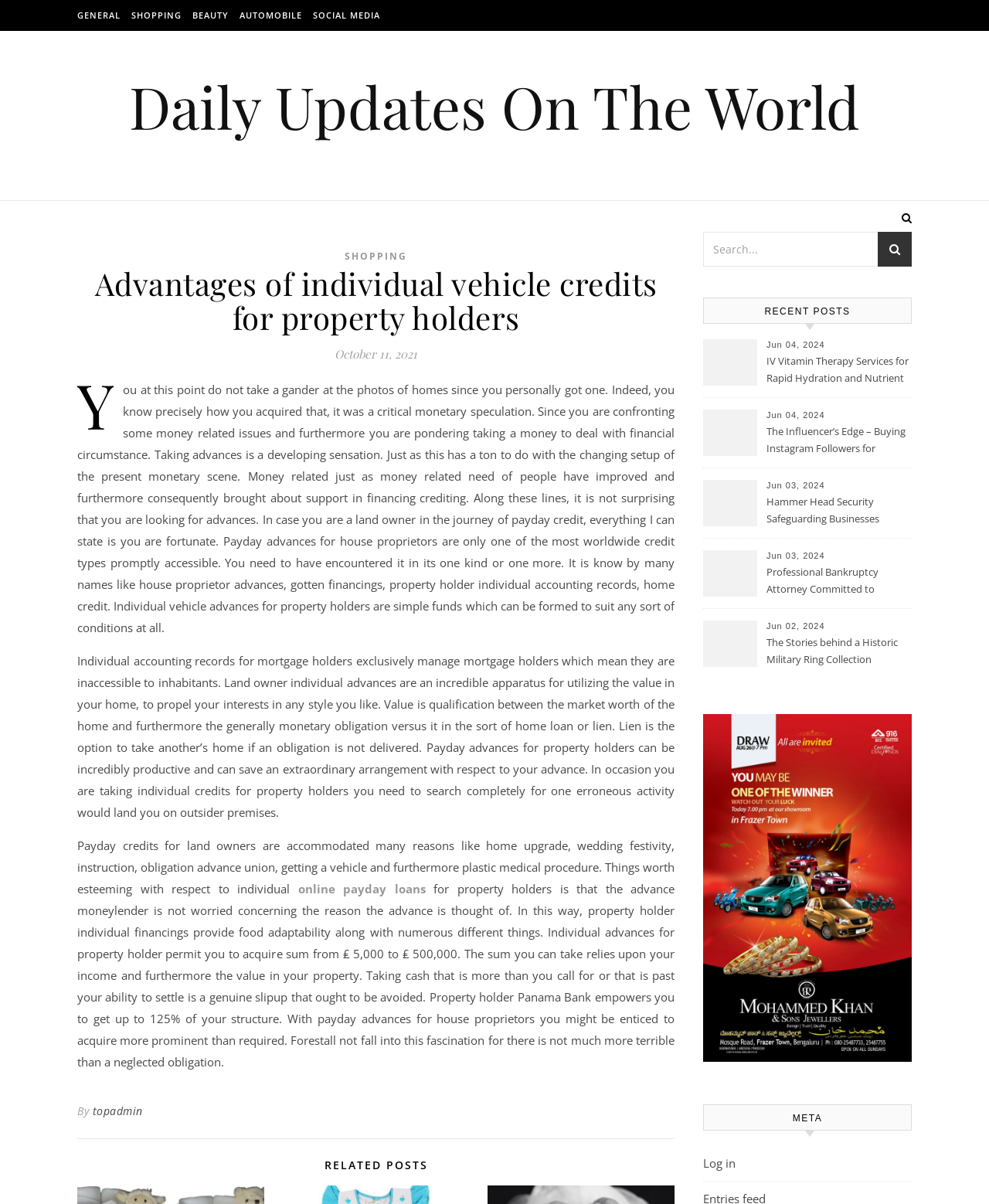Reply to the question below using a single word or brief phrase:
What type of credits are discussed in this article?

Individual vehicle credits